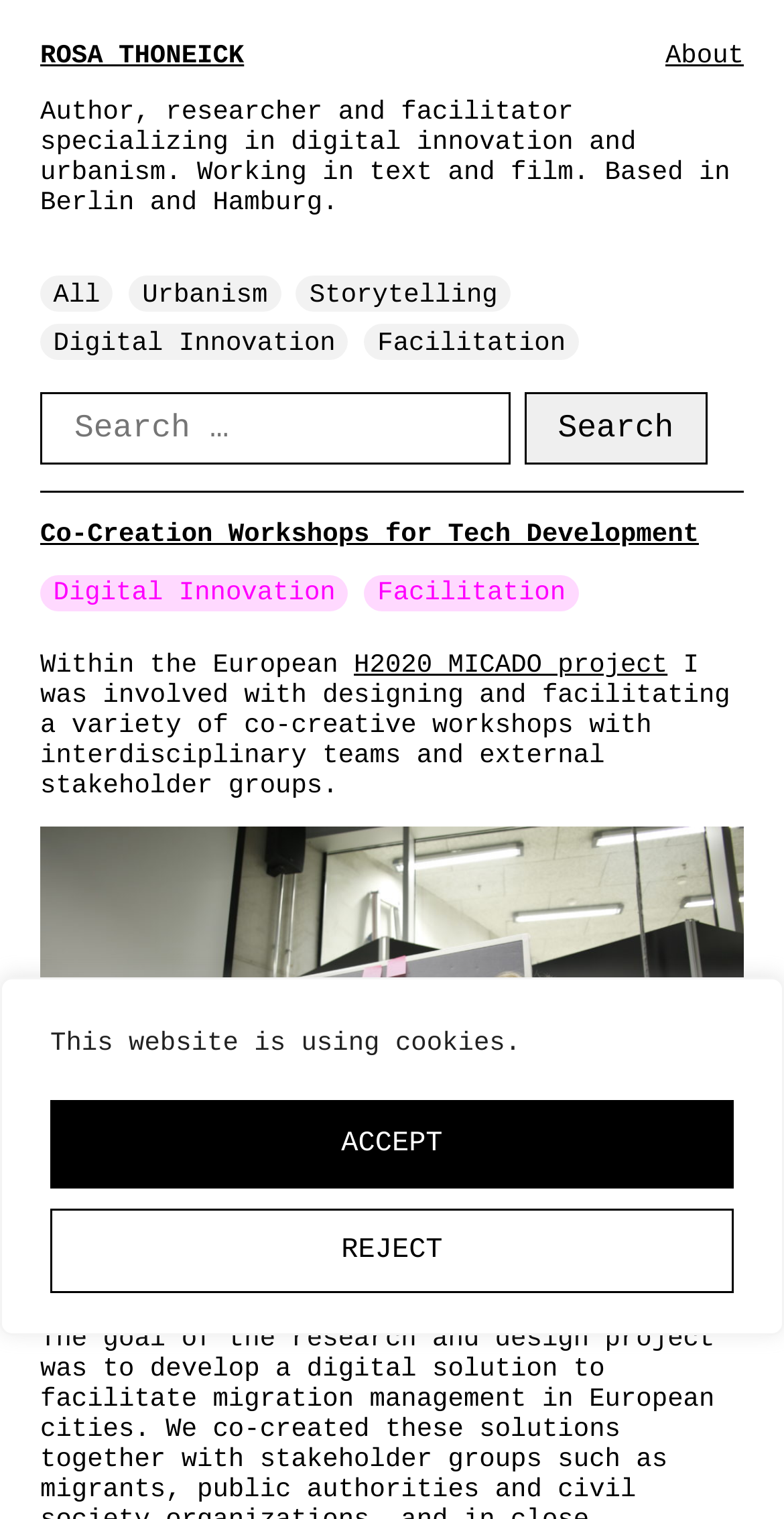Please determine the primary heading and provide its text.

Co-Creation Workshops for Tech Development